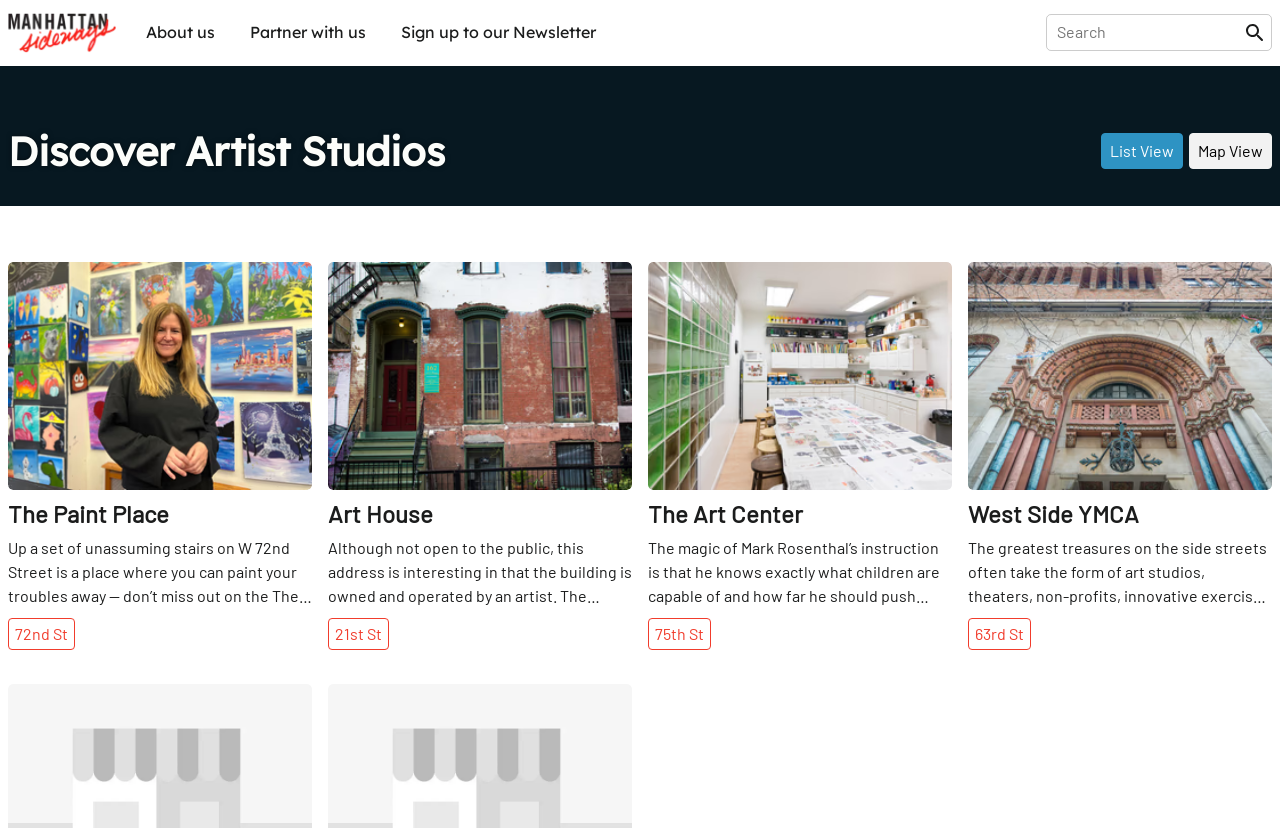What is the address of Art House?
Use the image to give a comprehensive and detailed response to the question.

I found this answer by looking at the link '21st St' which is associated with the text 'Art House Although not open to the public, this address is interesting in that the building is owned and operated by an artist.'